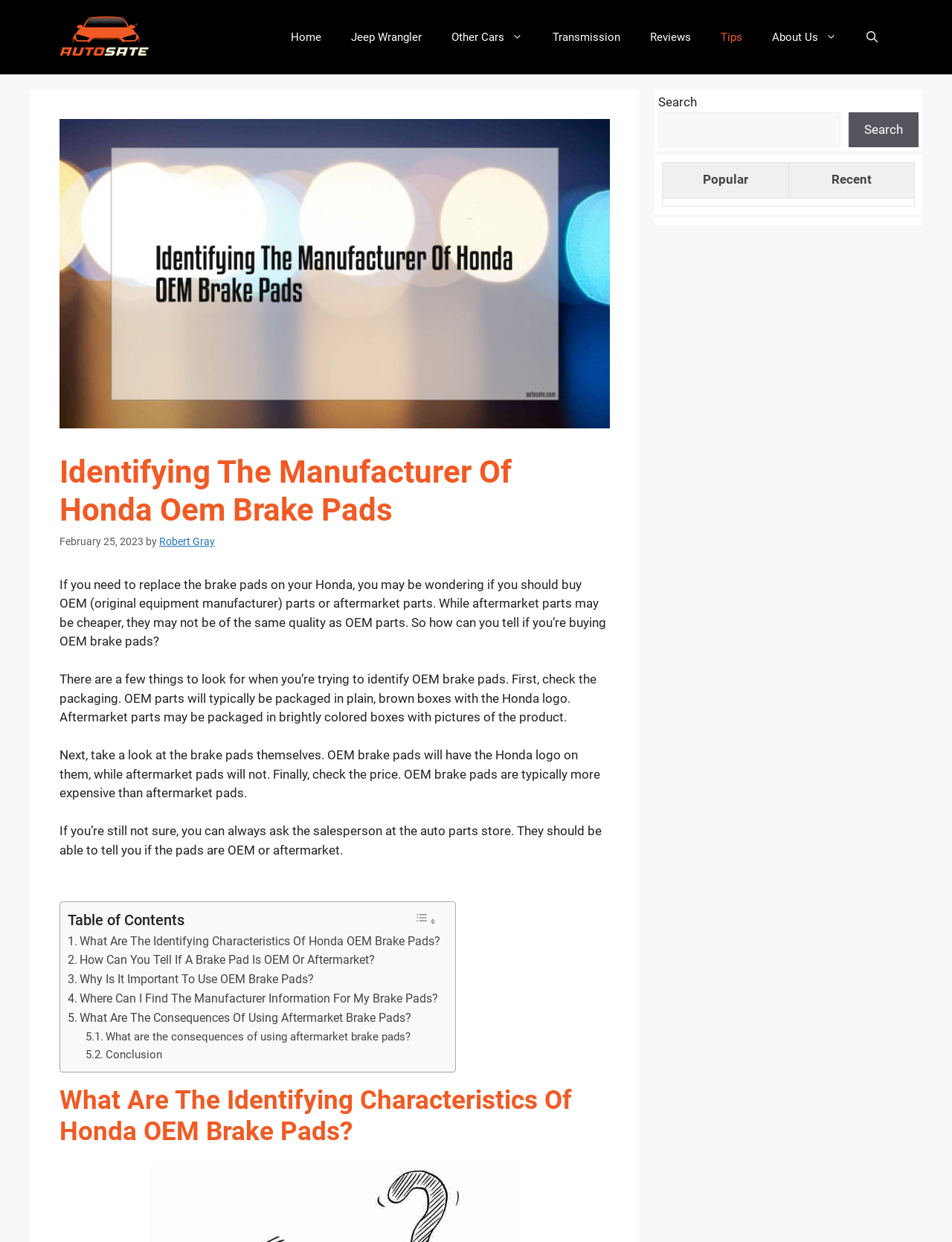What is the purpose of checking the packaging of brake pads?
Using the image, give a concise answer in the form of a single word or short phrase.

To identify OEM parts